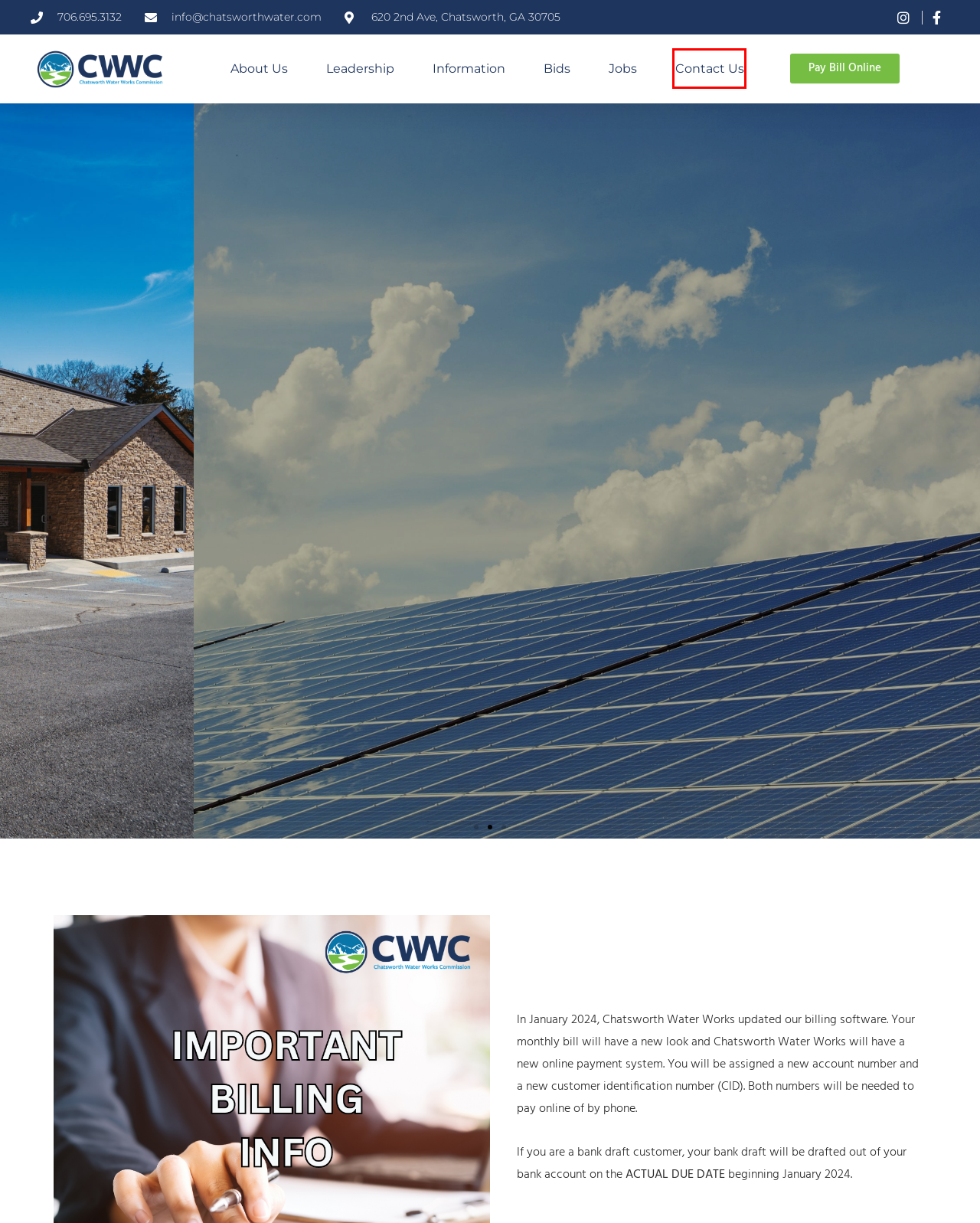You have a screenshot of a webpage with a red bounding box around a UI element. Determine which webpage description best matches the new webpage that results from clicking the element in the bounding box. Here are the candidates:
A. Account Login
B. Solar – Chatsworth Water Works Commission
C. Information – Chatsworth Water Works Commission
D. About Us – Chatsworth Water Works Commission
E. Jobs – Chatsworth Water Works Commission
F. Bids – Chatsworth Water Works Commission
G. Leadership – Chatsworth Water Works Commission
H. Contact Us – Chatsworth Water Works Commission

H